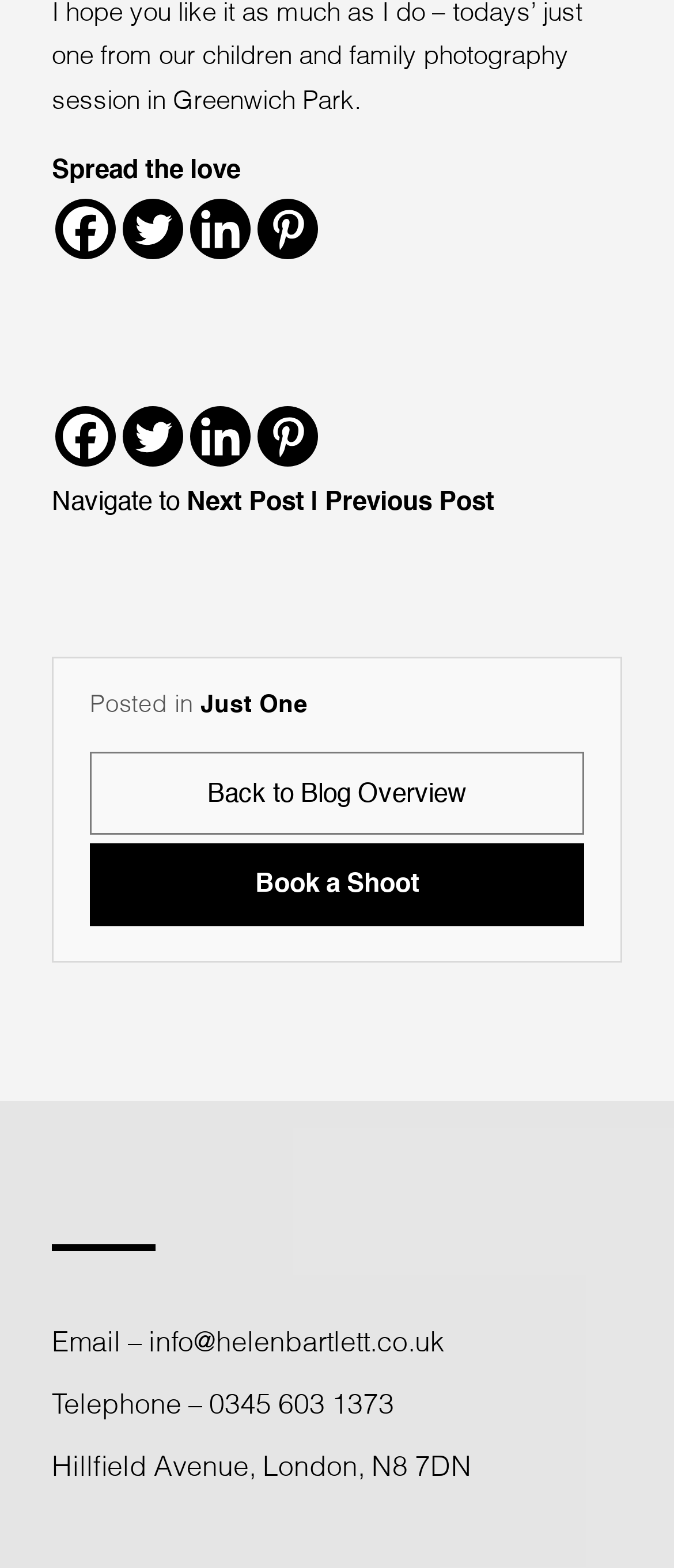Please provide the bounding box coordinates for the UI element as described: "Book a Shoot". The coordinates must be four floats between 0 and 1, represented as [left, top, right, bottom].

[0.133, 0.538, 0.867, 0.591]